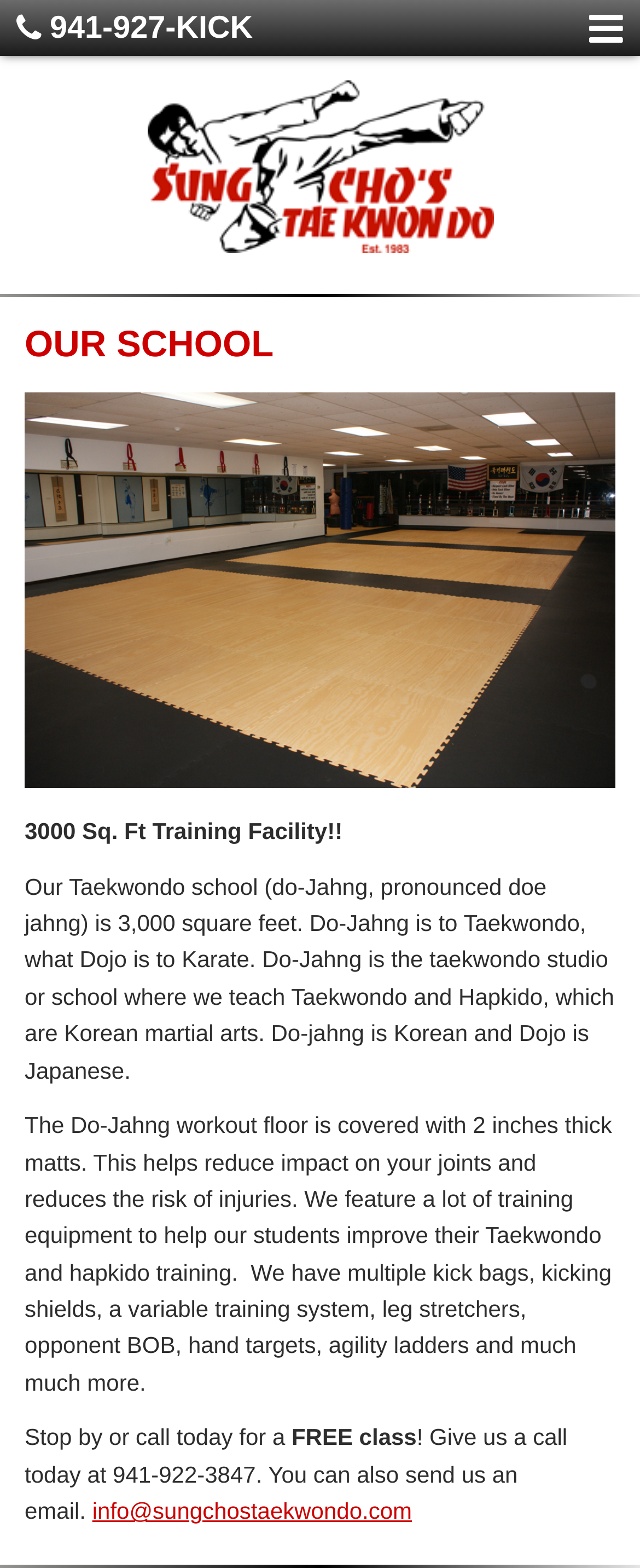What is the name of the Korean martial art taught at the school?
Look at the webpage screenshot and answer the question with a detailed explanation.

I found the answer by reading the text 'Do-jahng is the taekwondo studio or school where we teach Taekwondo and Hapkido, which are Korean martial arts.' which mentions the two martial arts taught at the school.